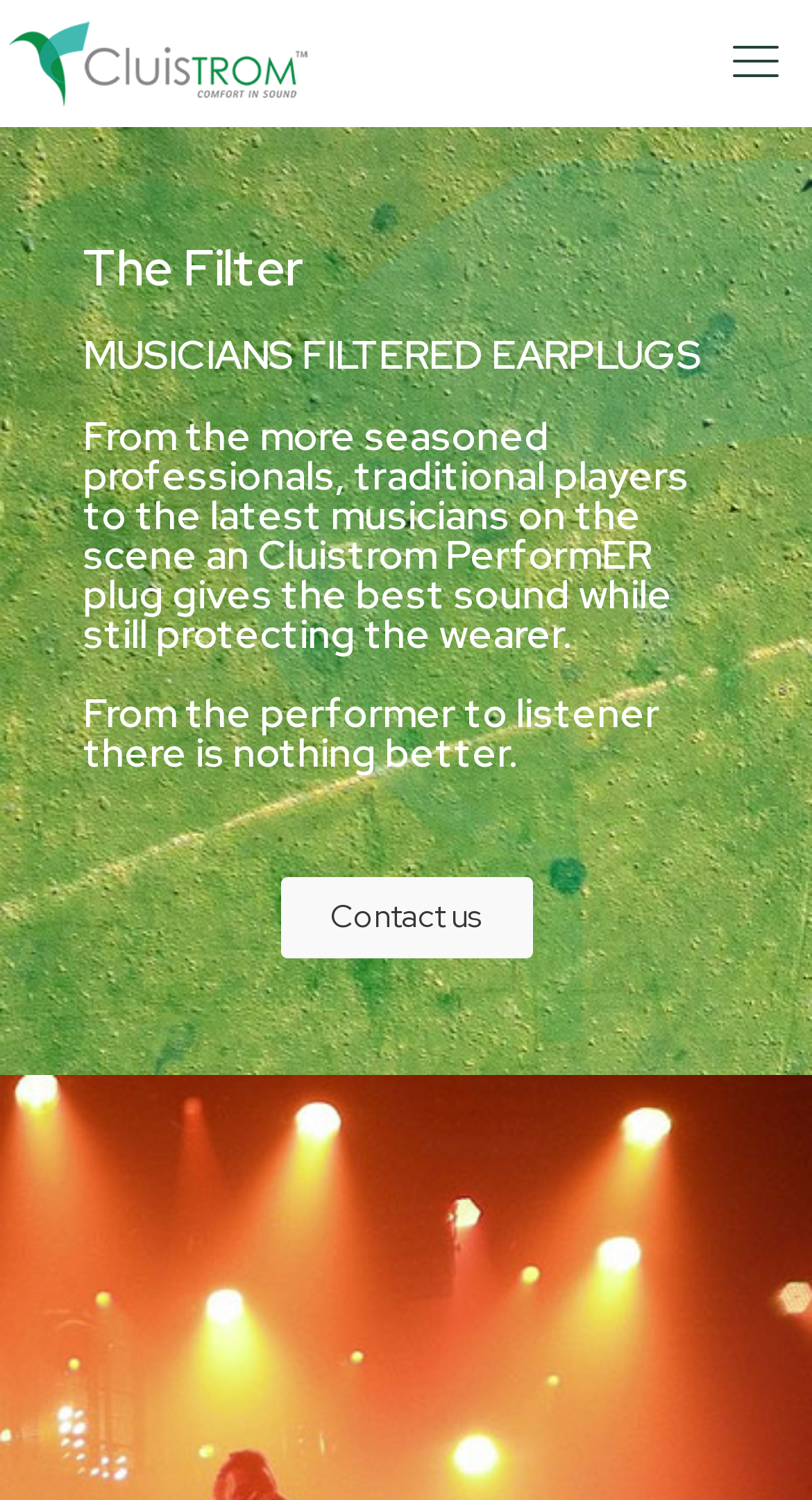Using the provided element description: "title="CluisTROM"", identify the bounding box coordinates. The coordinates should be four floats between 0 and 1 in the order [left, top, right, bottom].

[0.0, 0.007, 0.39, 0.076]